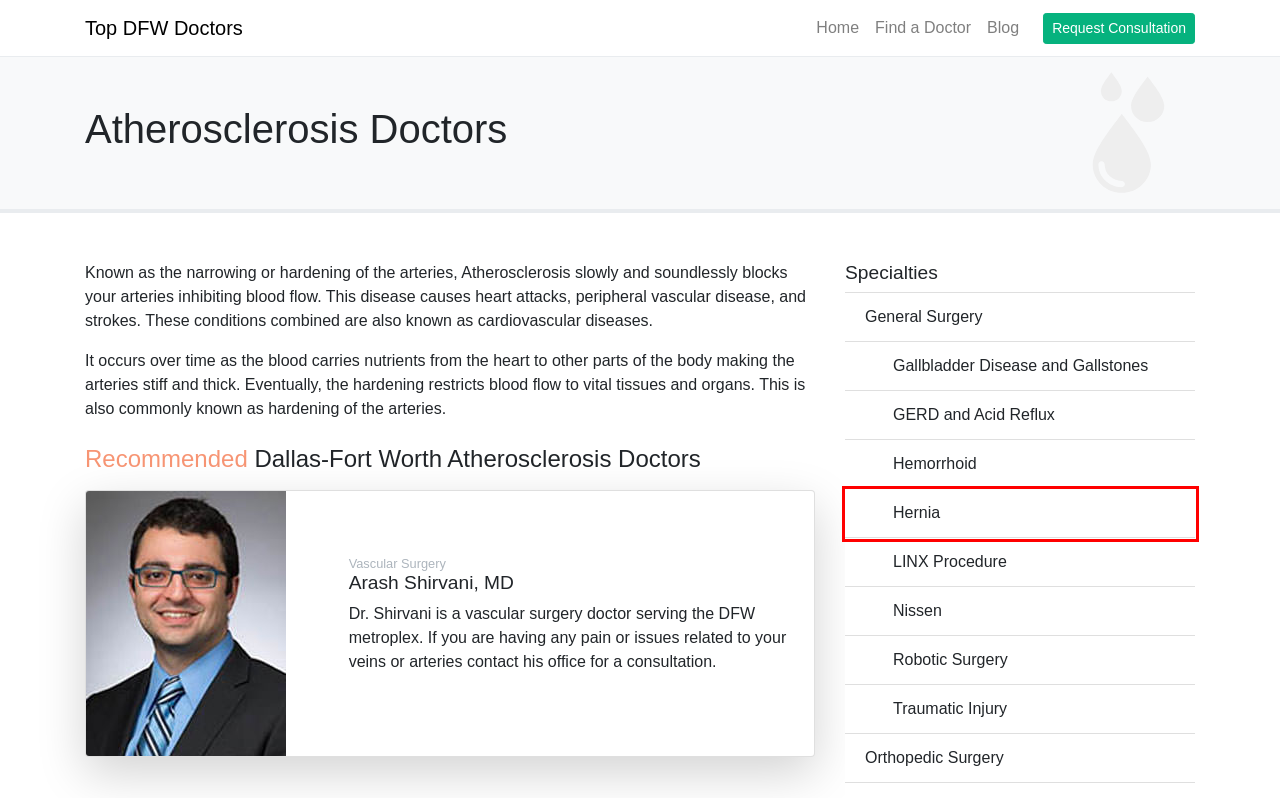You are provided with a screenshot of a webpage that has a red bounding box highlighting a UI element. Choose the most accurate webpage description that matches the new webpage after clicking the highlighted element. Here are your choices:
A. Hemorrhoid Doctors in Dallas-Fort Worth - Top DFW Doctors
B. Nissen Doctors in Dallas-Fort Worth - Top DFW Doctors
C. Orthopedic Surgery Doctors in Dallas-Fort Worth - Top DFW Doctors
D. Vascular Surgery Doctors in Dallas-Fort Worth - Top DFW Doctors
E. Gallbladder Disease and Gallstones Doctors in Dallas-Fort Worth - Top DFW Doctors
F. Arash Shirvani, MD - Vascular Surgery Doctor - Top DFW Doctors
G. Robotic Surgery Doctors in Dallas-Fort Worth - Top DFW Doctors
H. Hernia Doctors in Dallas-Fort Worth - Top DFW Doctors

H